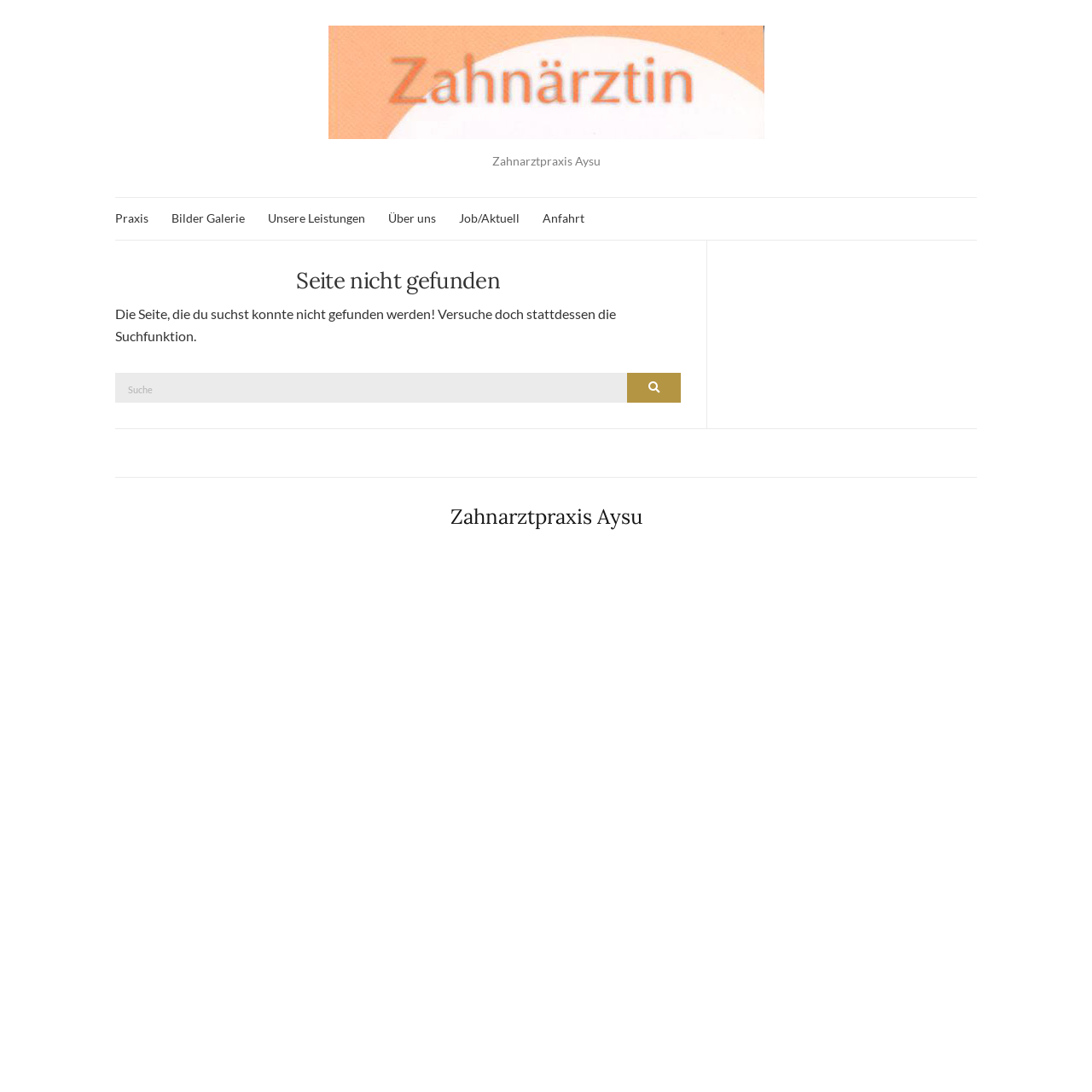Find the bounding box coordinates of the area that needs to be clicked in order to achieve the following instruction: "visit practice page". The coordinates should be specified as four float numbers between 0 and 1, i.e., [left, top, right, bottom].

[0.105, 0.191, 0.136, 0.209]